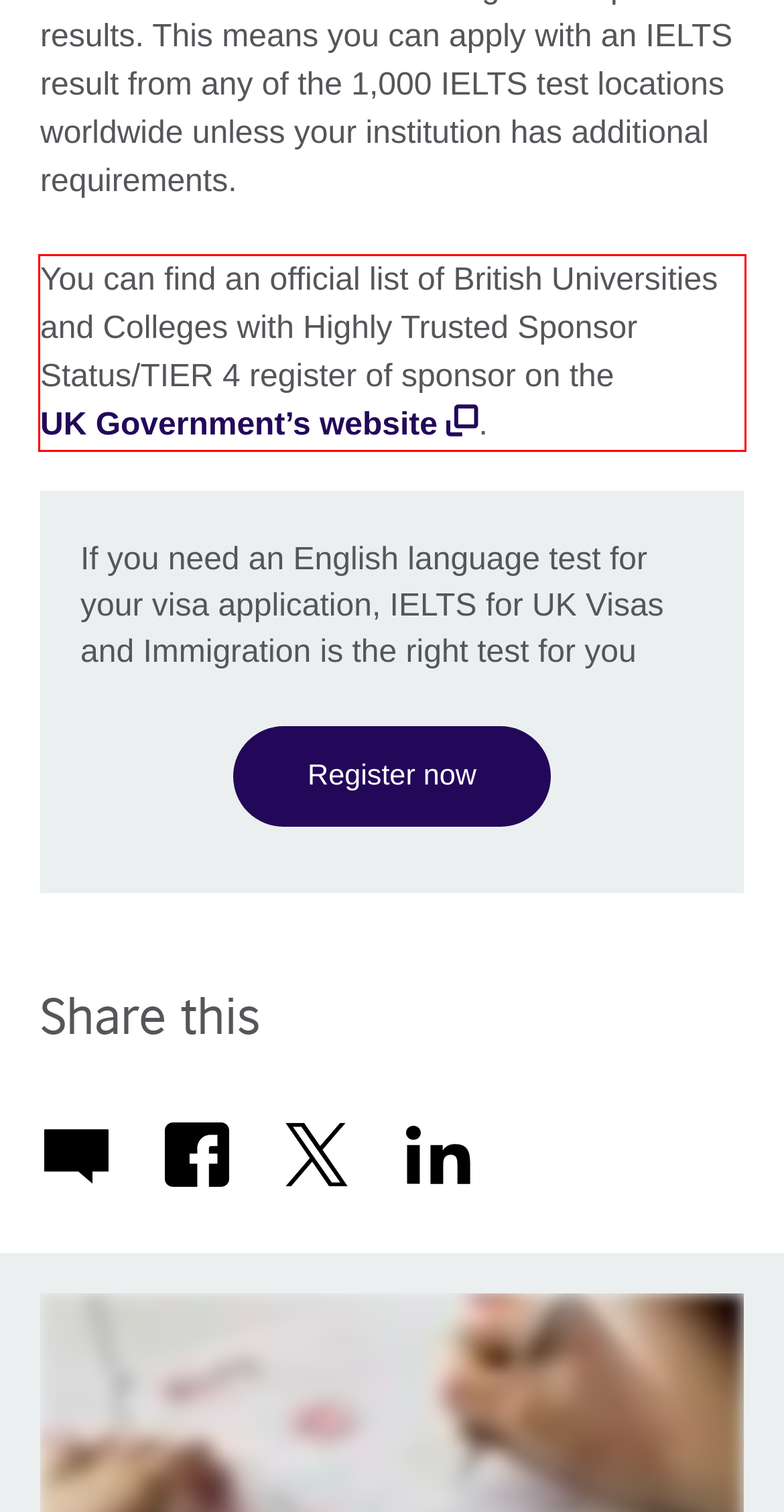Examine the screenshot of the webpage, locate the red bounding box, and perform OCR to extract the text contained within it.

You can find an official list of British Universities and Colleges with Highly Trusted Sponsor Status/TIER 4 register of sponsor on the UK Government’s website .